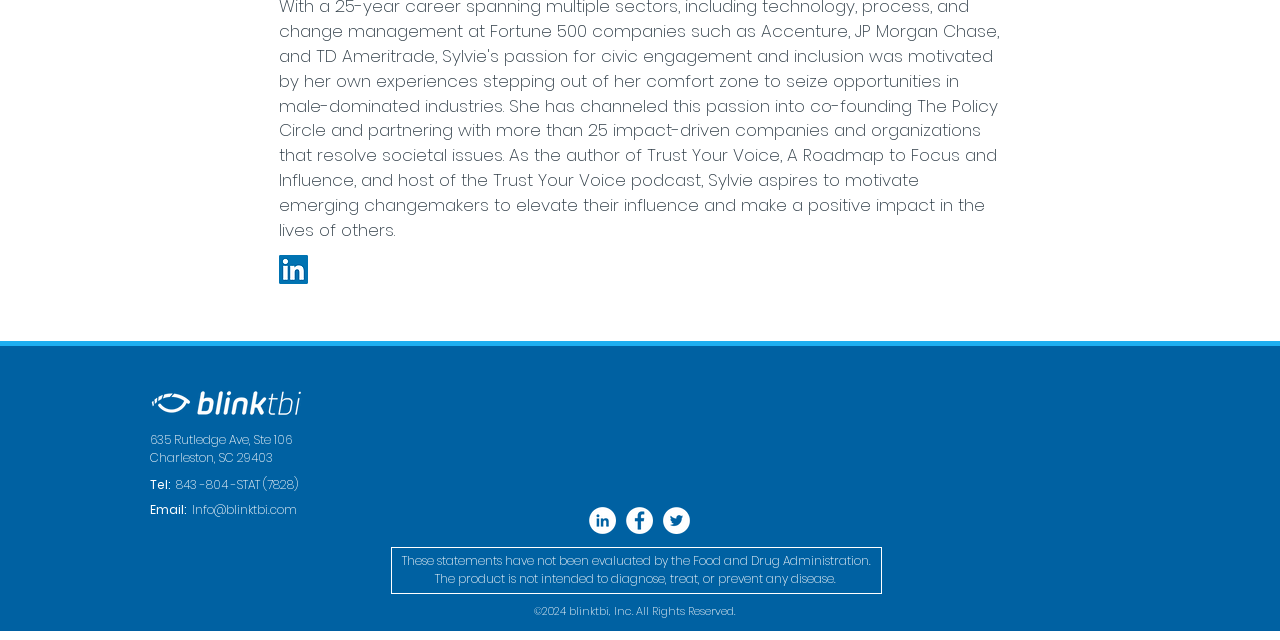Using the element description Email: Info@blinktbi.com, predict the bounding box coordinates for the UI element. Provide the coordinates in (top-left x, top-left y, bottom-right x, bottom-right y) format with values ranging from 0 to 1.

[0.117, 0.783, 0.232, 0.81]